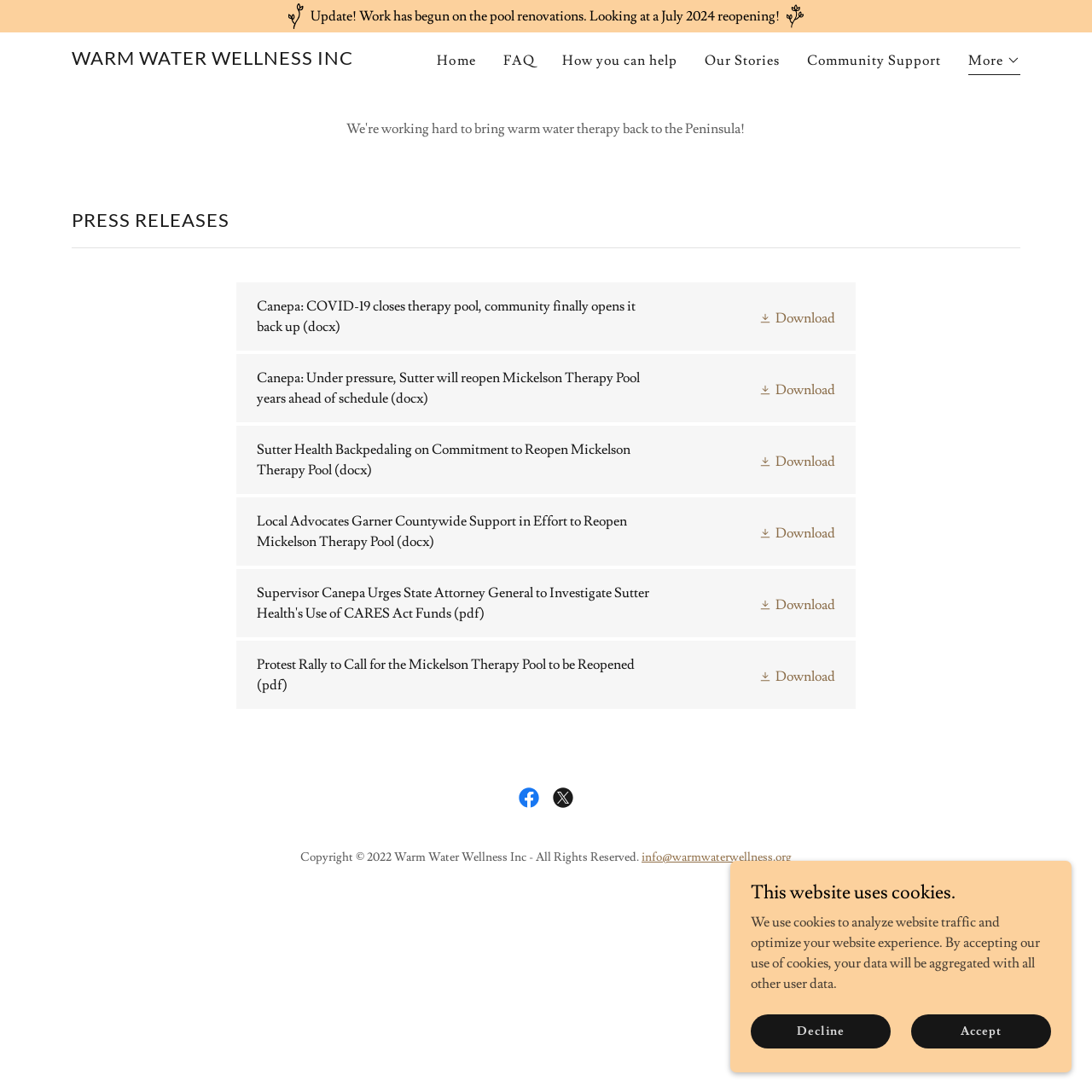Predict the bounding box coordinates of the area that should be clicked to accomplish the following instruction: "Go to the 'Home' page". The bounding box coordinates should consist of four float numbers between 0 and 1, i.e., [left, top, right, bottom].

[0.396, 0.041, 0.44, 0.07]